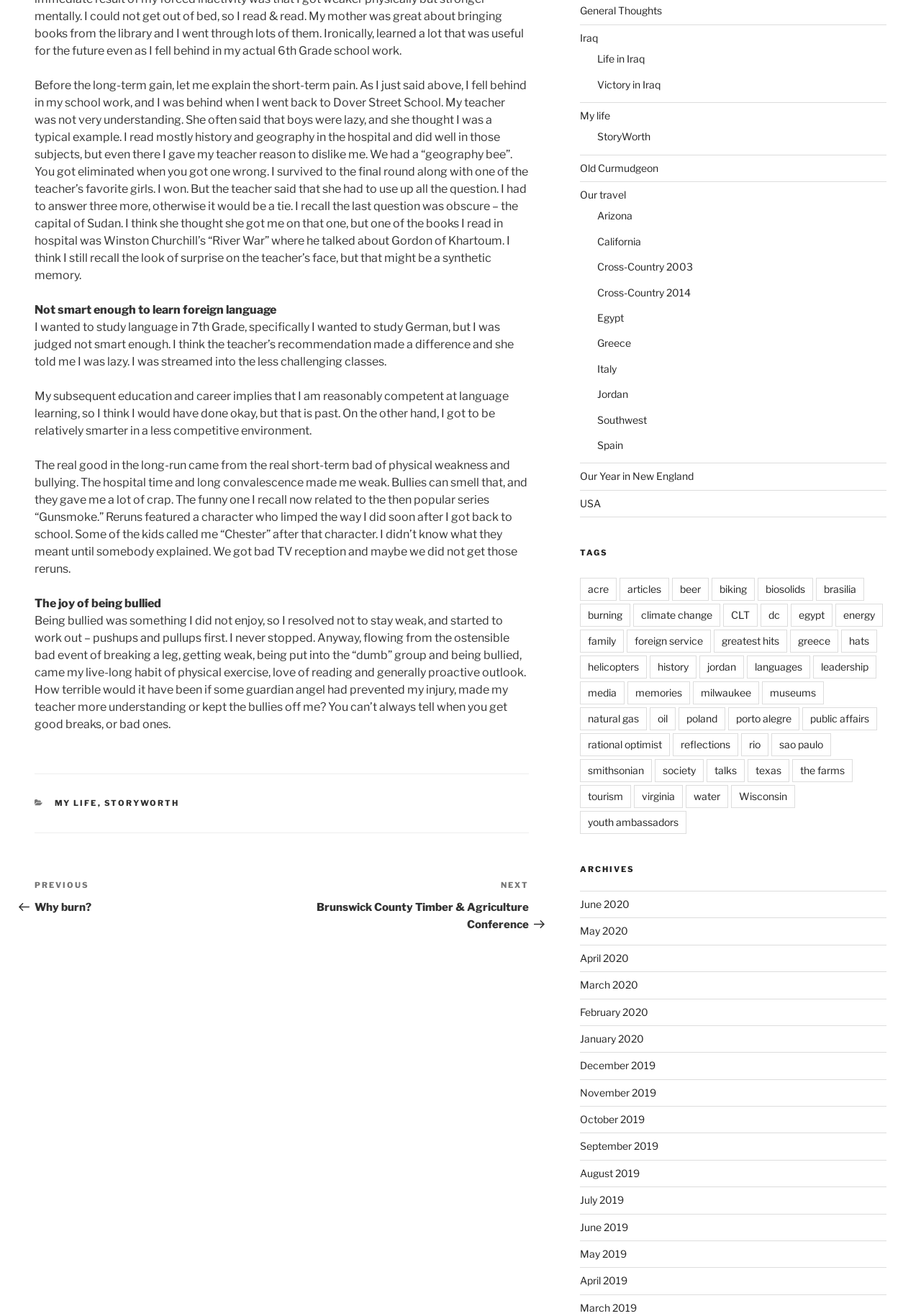Give a concise answer using one word or a phrase to the following question:
What is the author's attitude towards being bullied?

Not enjoying it